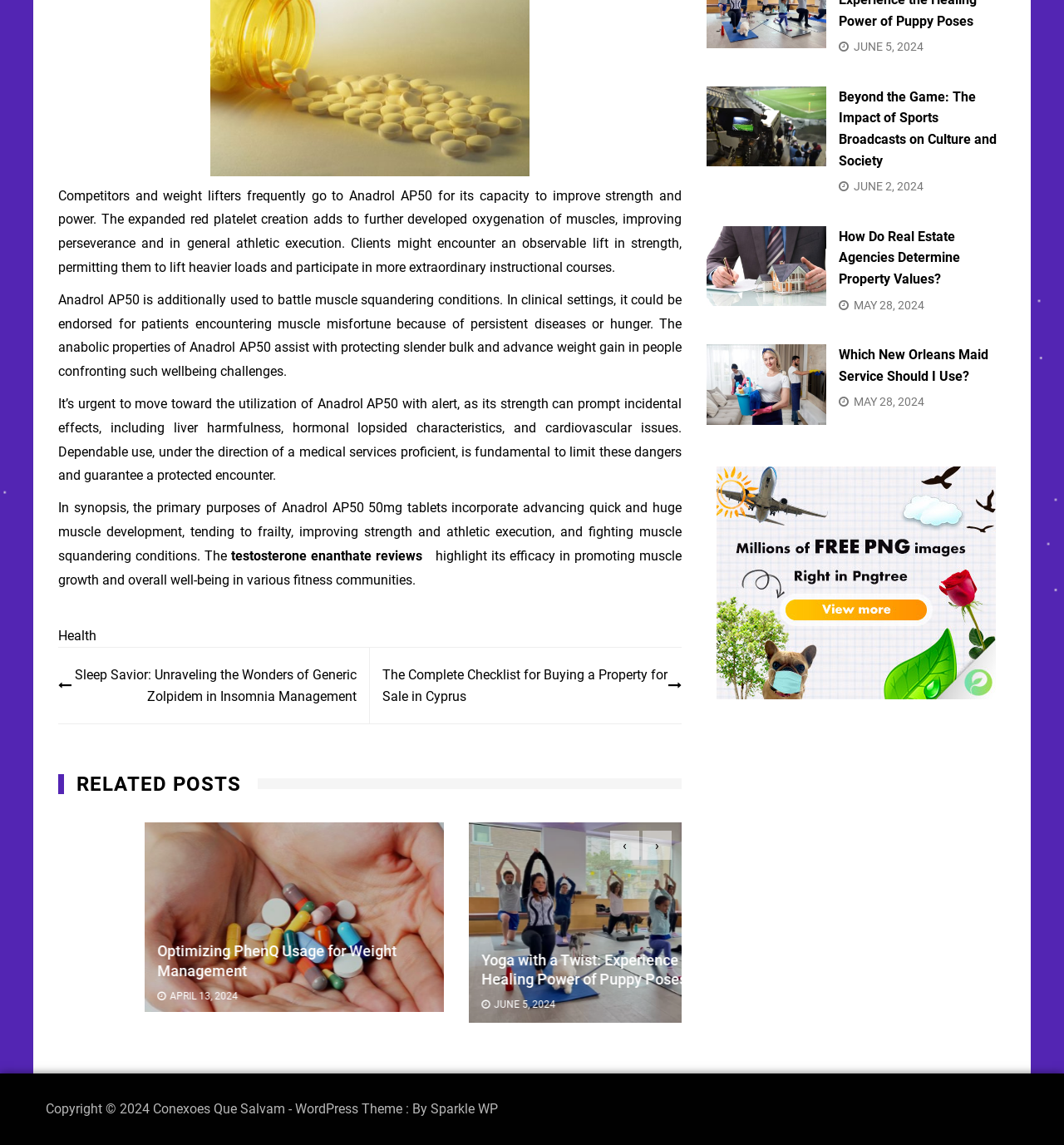Find the bounding box coordinates for the area you need to click to carry out the instruction: "Click on the 'testosterone enanthate reviews' link". The coordinates should be four float numbers between 0 and 1, indicated as [left, top, right, bottom].

[0.217, 0.478, 0.397, 0.499]